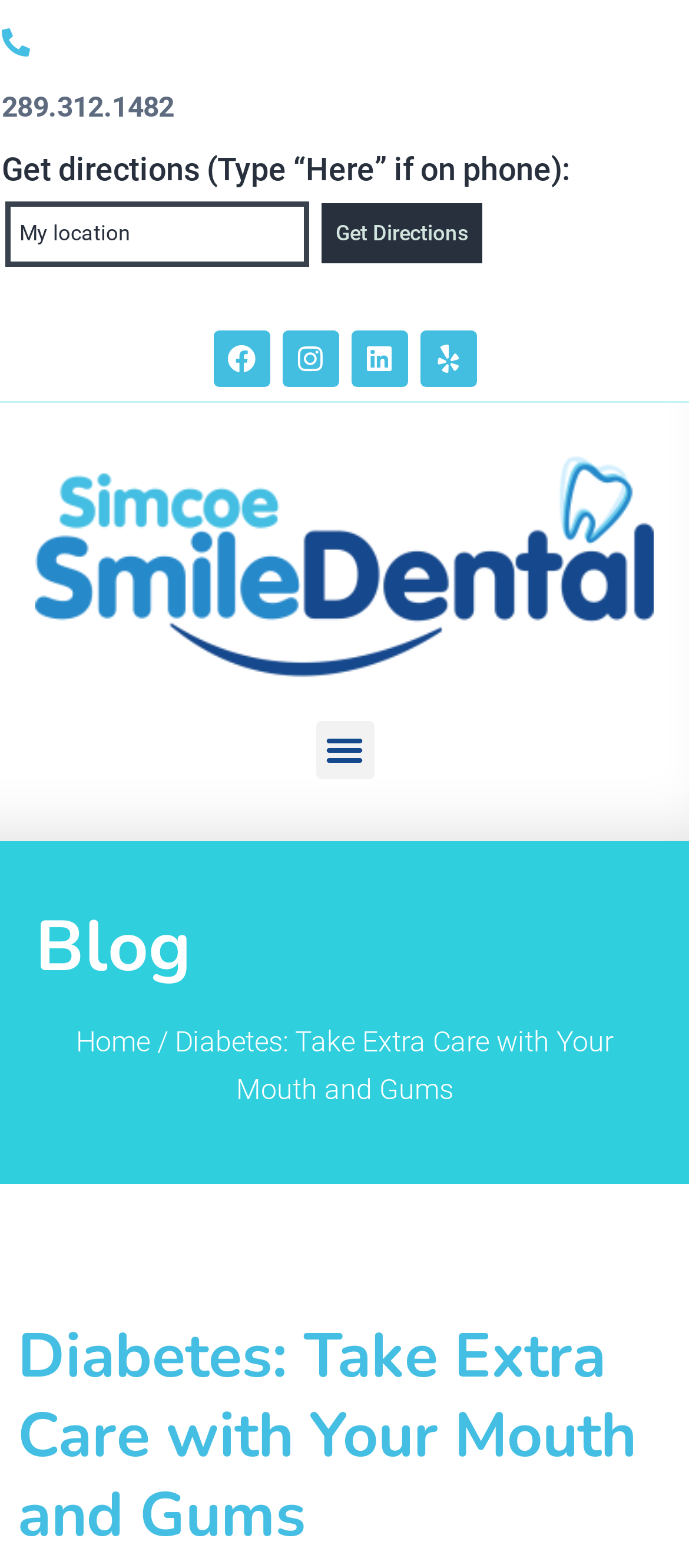Please provide a detailed answer to the question below based on the screenshot: 
What is the text on the button to get directions?

I looked at the button element with the bounding box coordinates [0.467, 0.13, 0.7, 0.168] and found the text 'Get Directions'.